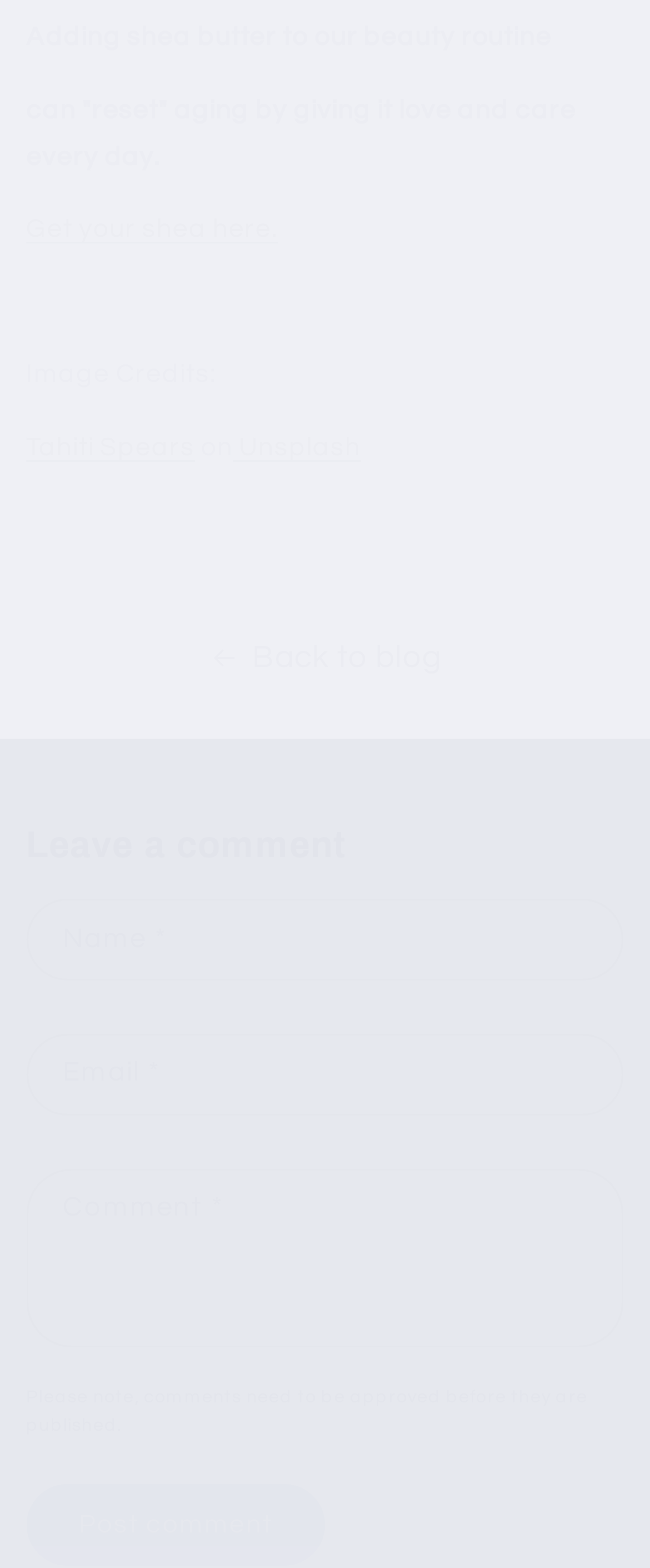Please give a succinct answer using a single word or phrase:
What is the text of the first sentence?

Adding shea butter to our beauty routine